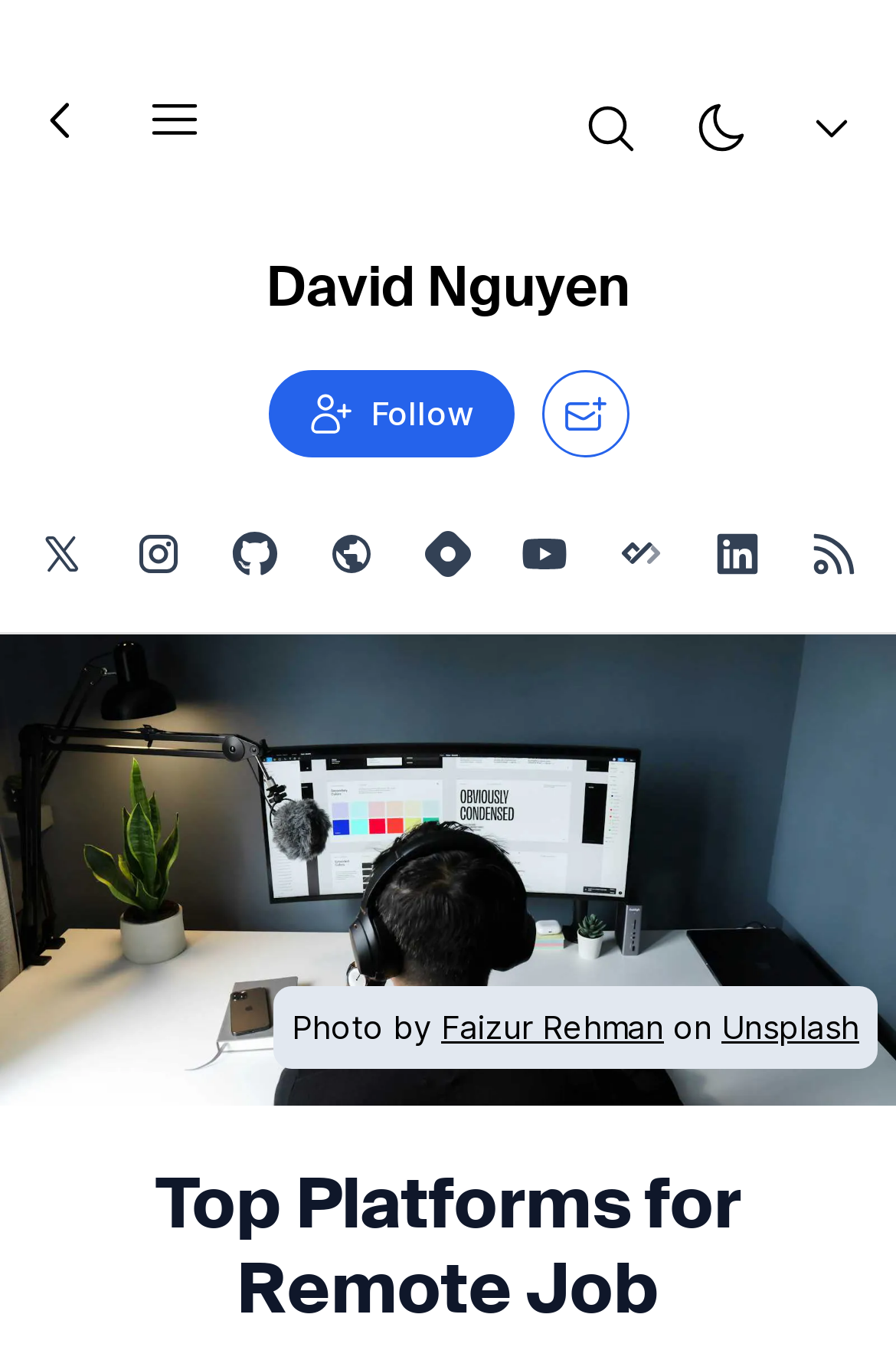Identify the bounding box coordinates of the element to click to follow this instruction: 'Open blog links'. Ensure the coordinates are four float values between 0 and 1, provided as [left, top, right, bottom].

[0.144, 0.055, 0.246, 0.123]